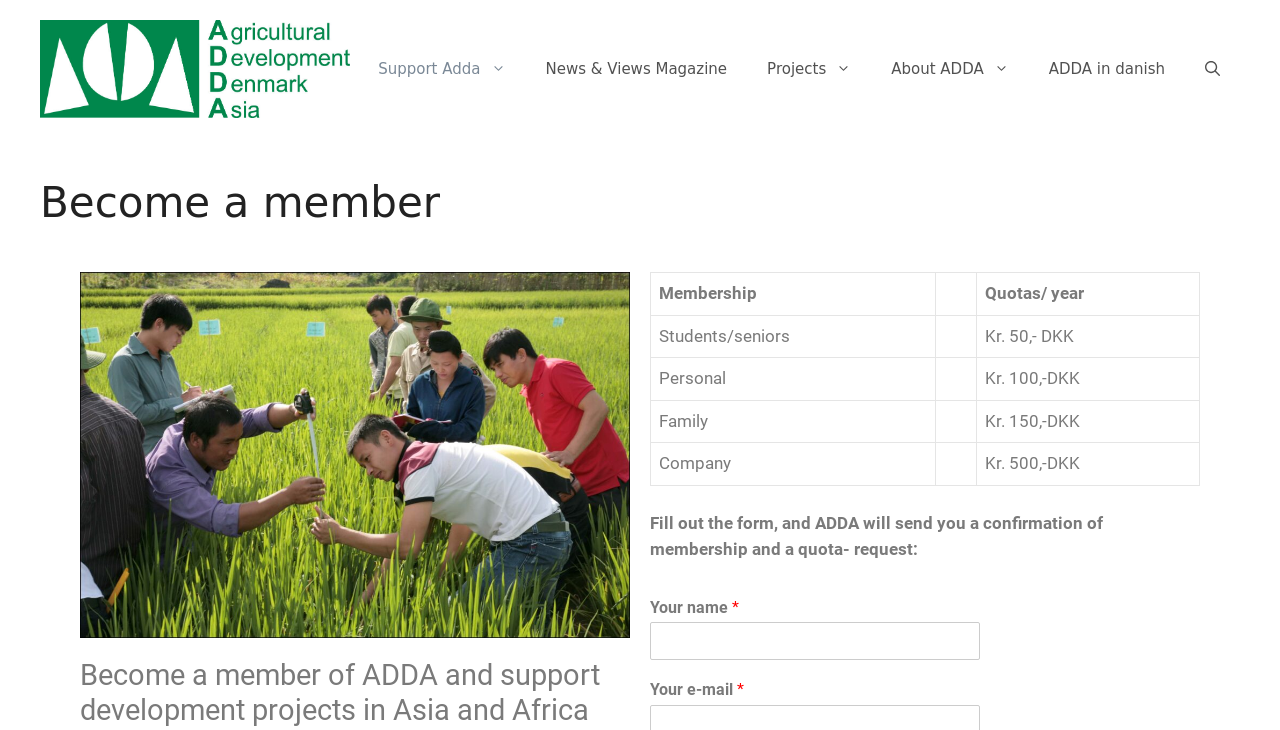Find the bounding box coordinates of the UI element according to this description: "Support Adda".

[0.28, 0.053, 0.411, 0.135]